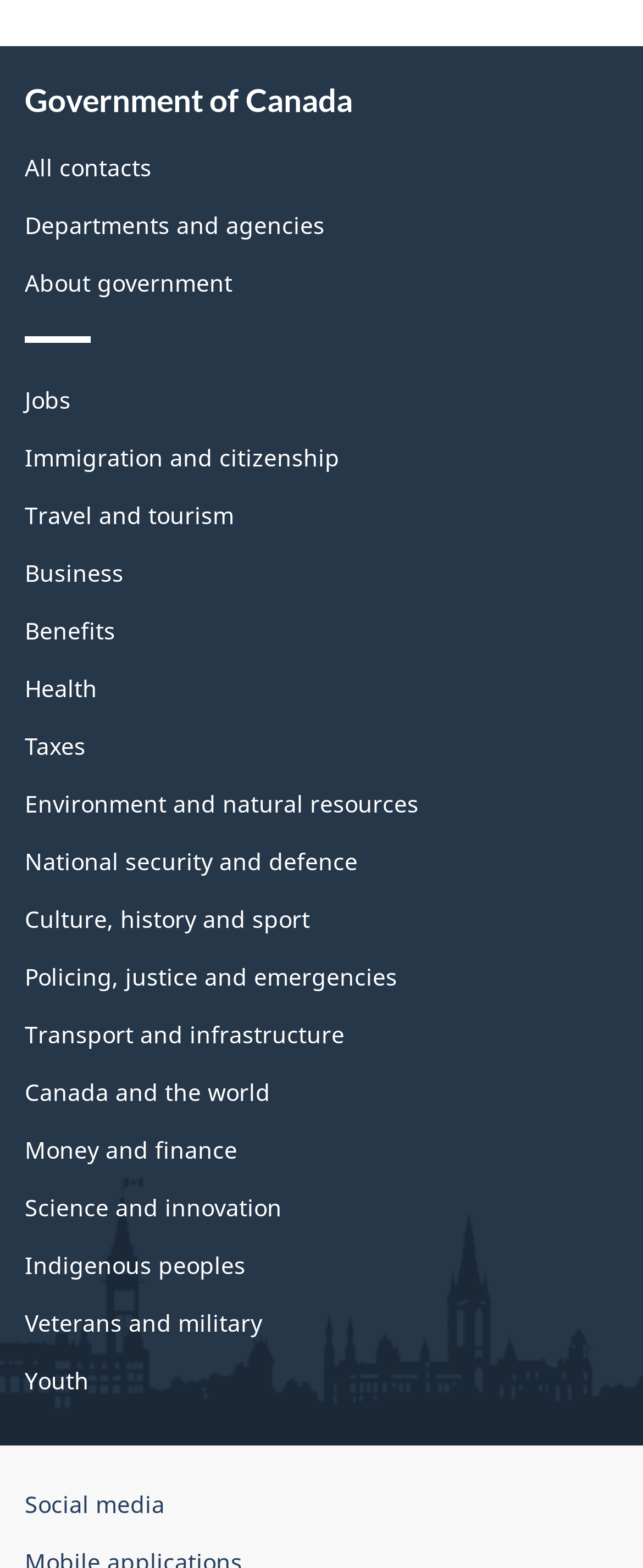Using the provided element description: "National security and defence", identify the bounding box coordinates. The coordinates should be four floats between 0 and 1 in the order [left, top, right, bottom].

[0.038, 0.539, 0.556, 0.559]